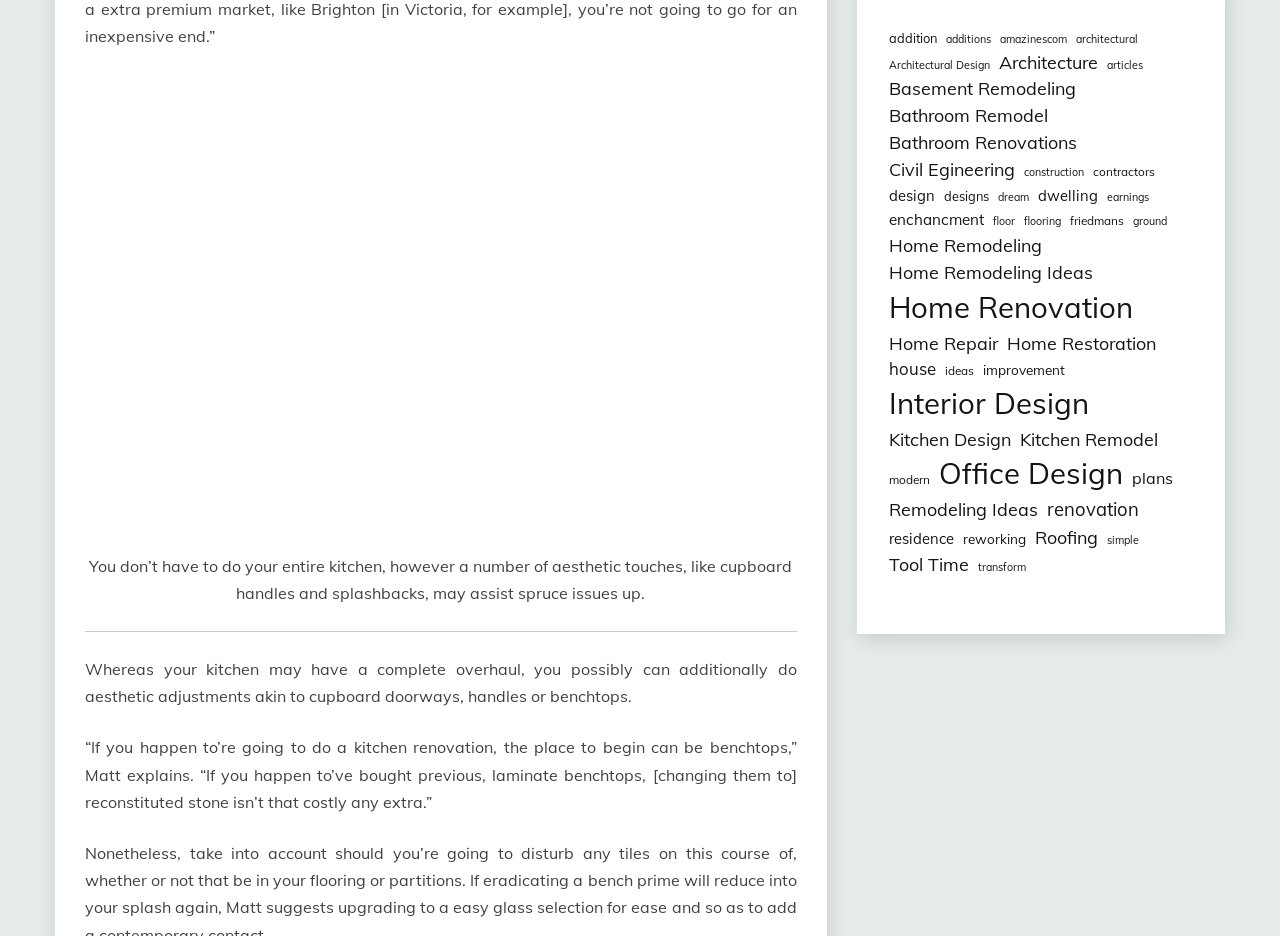Respond to the question below with a single word or phrase:
How many items are related to 'Architecture' on this webpage?

16